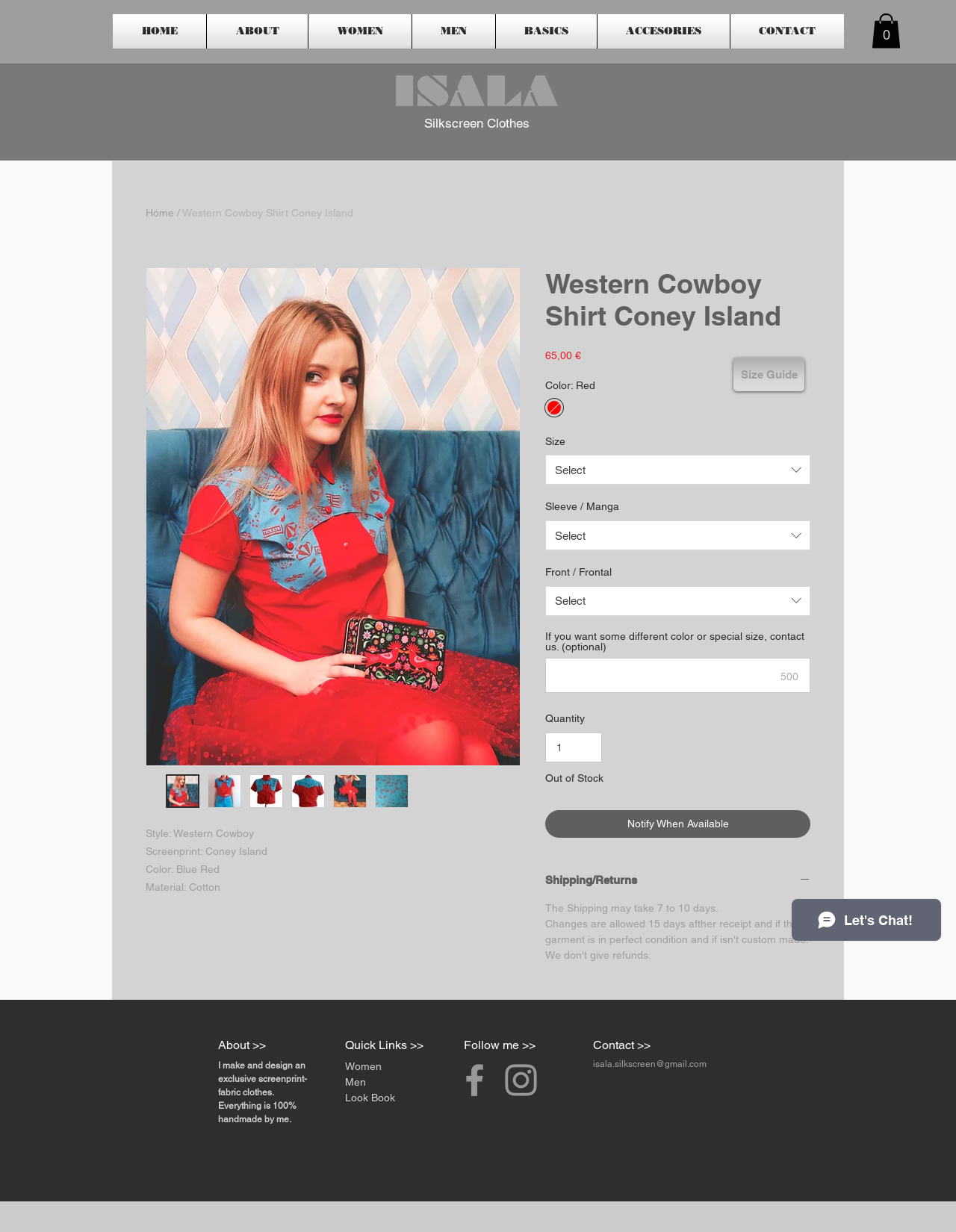What is the purpose of the 'Notify When Available' button?
We need a detailed and exhaustive answer to the question. Please elaborate.

The purpose of the 'Notify When Available' button can be inferred from its location and text. It is located below the 'Out of Stock' text, suggesting that it is used to notify customers when the product becomes available again.